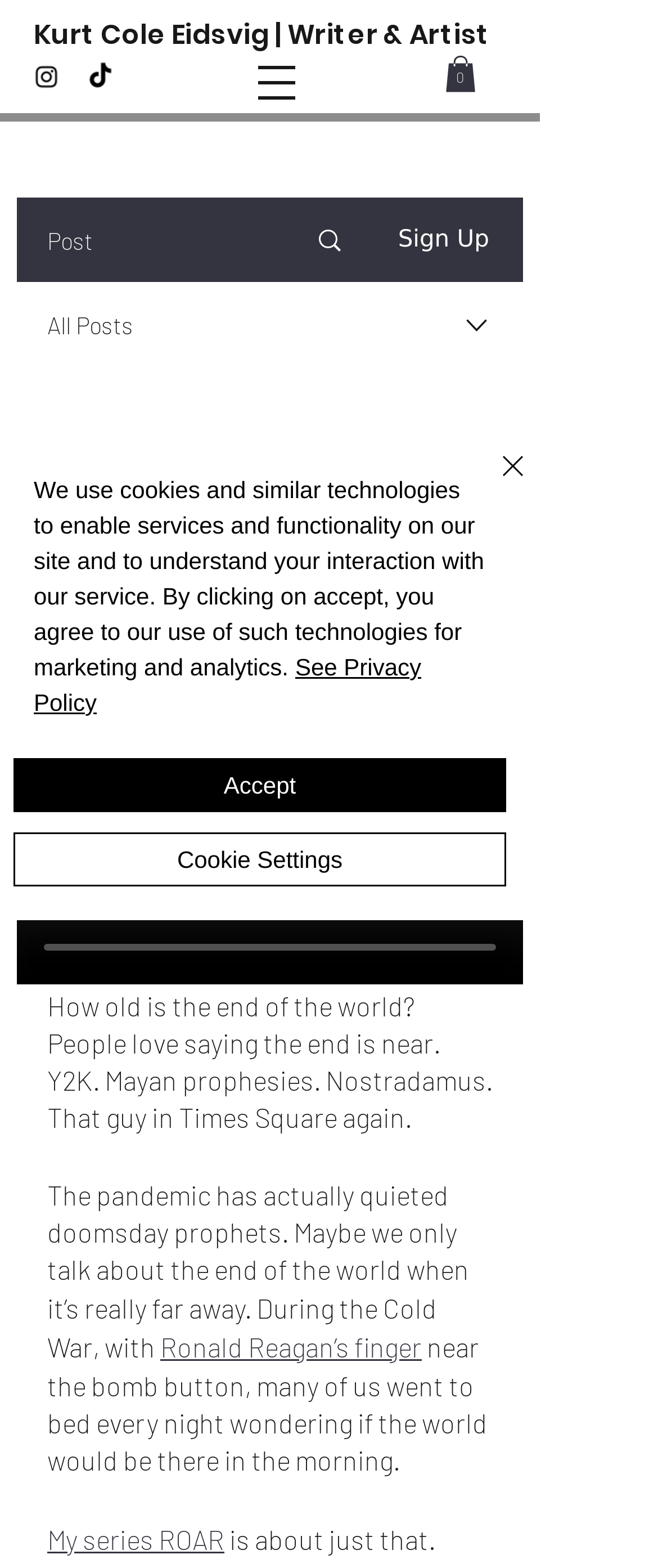Give an extensive and precise description of the webpage.

The webpage is about the end of the world, with a focus on the COVID-19 pandemic. At the top left, there is a navigation menu button. Next to it, there is a heading that reads "Kurt Cole Eidsvig | Writer & Artist". On the top right, there is a cart icon with a link to a cart with 0 items. Below the cart icon, there is a social bar with links to Instagram and TikTok, each accompanied by an image of the respective platform's logo.

Below the social bar, there is a post section with a static text "Post" and a link to sign up. There is also an image and a combobox with a dropdown menu that includes options like "3 min" and "More actions". The combobox is accompanied by an image.

The main content of the webpage is a heading that reads "The End of the World Part 3 and COVID Art". Below the heading, there are several buttons, including a play button, a mute button, a full-screen button, and a show more media controls button. These buttons are disabled. There is also a video time scrubber slider below the buttons.

The main text of the webpage is divided into three paragraphs. The first paragraph discusses how people love saying the end is near, referencing Y2K, Mayan prophecies, and Nostradamus. The second paragraph talks about how the pandemic has quieted doomsday prophets and how people used to worry about the world ending during the Cold War. The third paragraph mentions Ronald Reagan's finger and how people used to wonder if the world would be there in the morning.

There is also a link to "My series ROAR" at the bottom of the main text. On the bottom left, there is an alert box that informs users about the use of cookies and similar technologies on the site. The alert box includes links to see the privacy policy and buttons to accept or customize cookie settings. There is also a close button on the top right of the alert box.